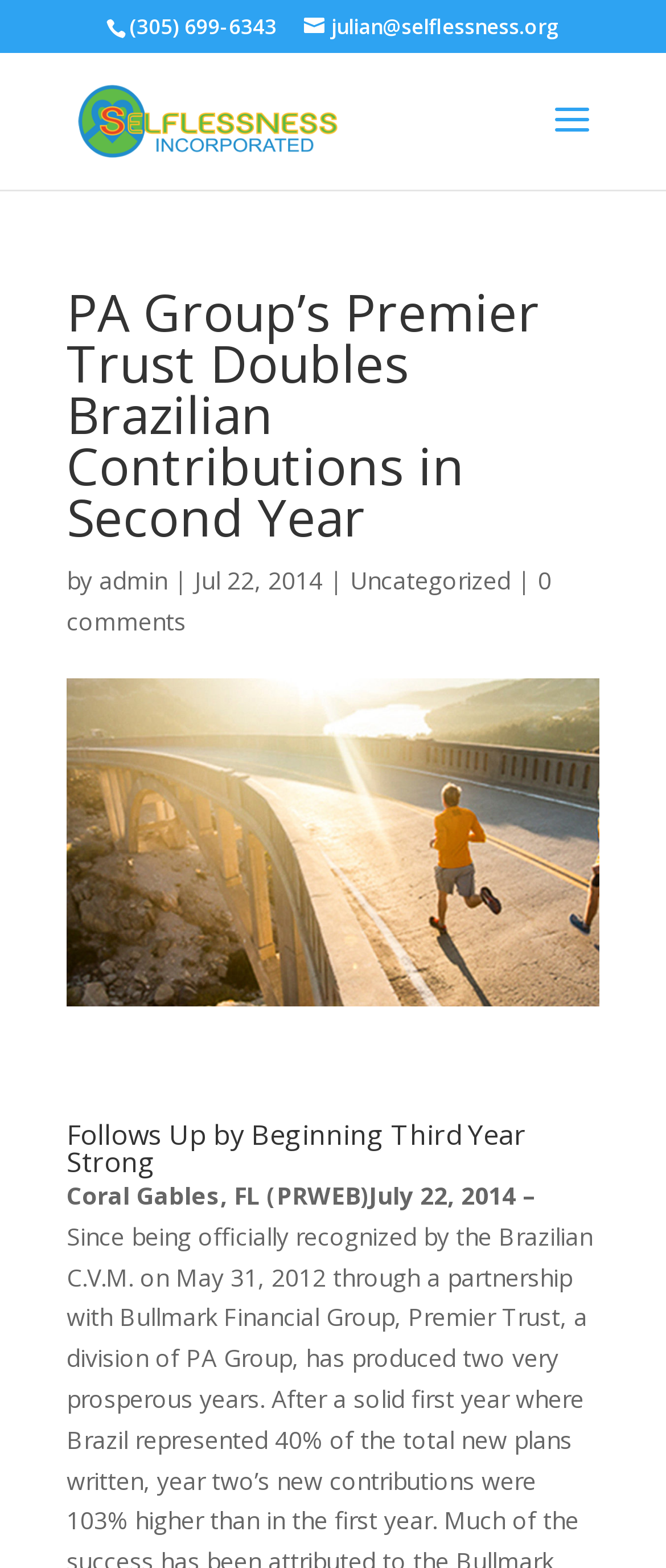Explain the webpage in detail, including its primary components.

The webpage appears to be a news article or press release from Selflessness Inc., a 501(c)3 marketing agency. At the top of the page, there is a phone number "(305) 699-6343" and an email address "julian@selflessness.org" on the right side. Below these, there is a link to "Selflessness Inc. | 501(c)3 Marketing Agency" with an accompanying image.

In the middle of the page, there is a search bar with a searchbox labeled "Search for:". On the left side, there is a heading that reads "PA Group’s Premier Trust Doubles Brazilian Contributions in Second Year". Below this heading, there is a line of text that includes the author "admin" and the date "Jul 22, 2014". On the right side of this line, there is a link to "Uncategorized" and another link to "0 comments".

Below this section, there is a large image related to the article "PA Group’s Premier Trust Doubles Brazilian Contributions in Second Year". Underneath the image, there is another heading that reads "Follows Up by Beginning Third Year Strong". The main content of the article starts below this heading, with a paragraph of text that begins "Coral Gables, FL (PRWEB)July 22, 2014 –".